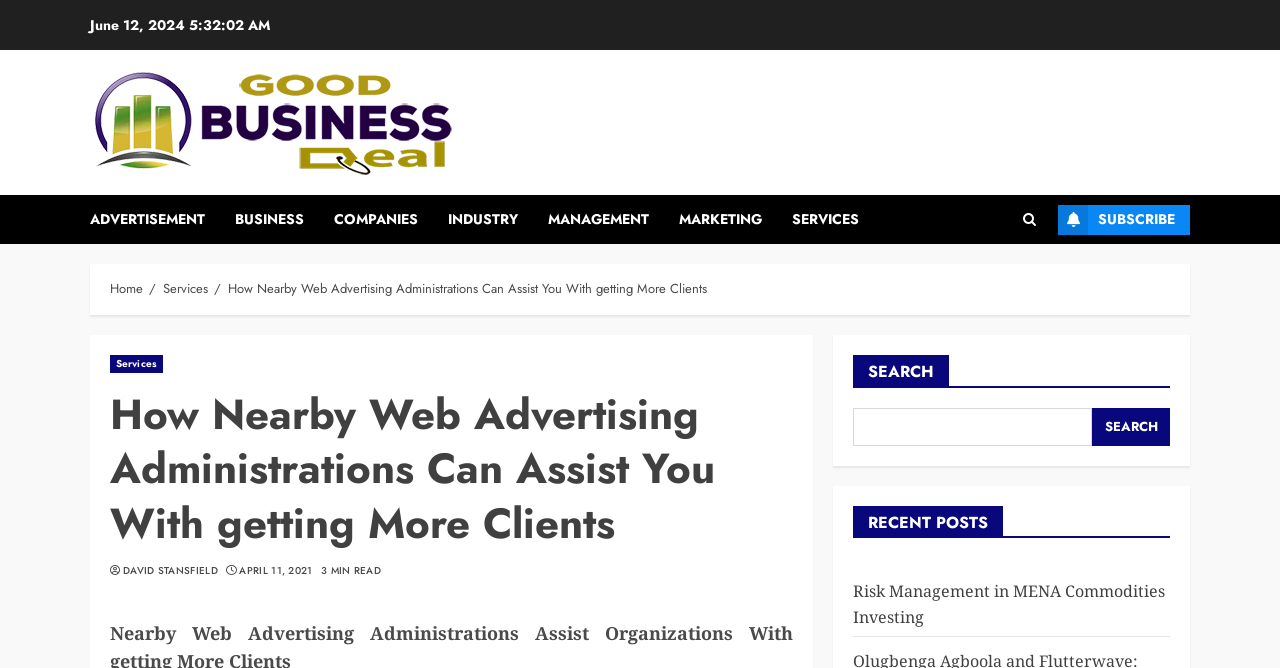Find the bounding box coordinates for the HTML element described in this sentence: "parent_node: SEARCH name="s"". Provide the coordinates as four float numbers between 0 and 1, in the format [left, top, right, bottom].

[0.667, 0.61, 0.853, 0.667]